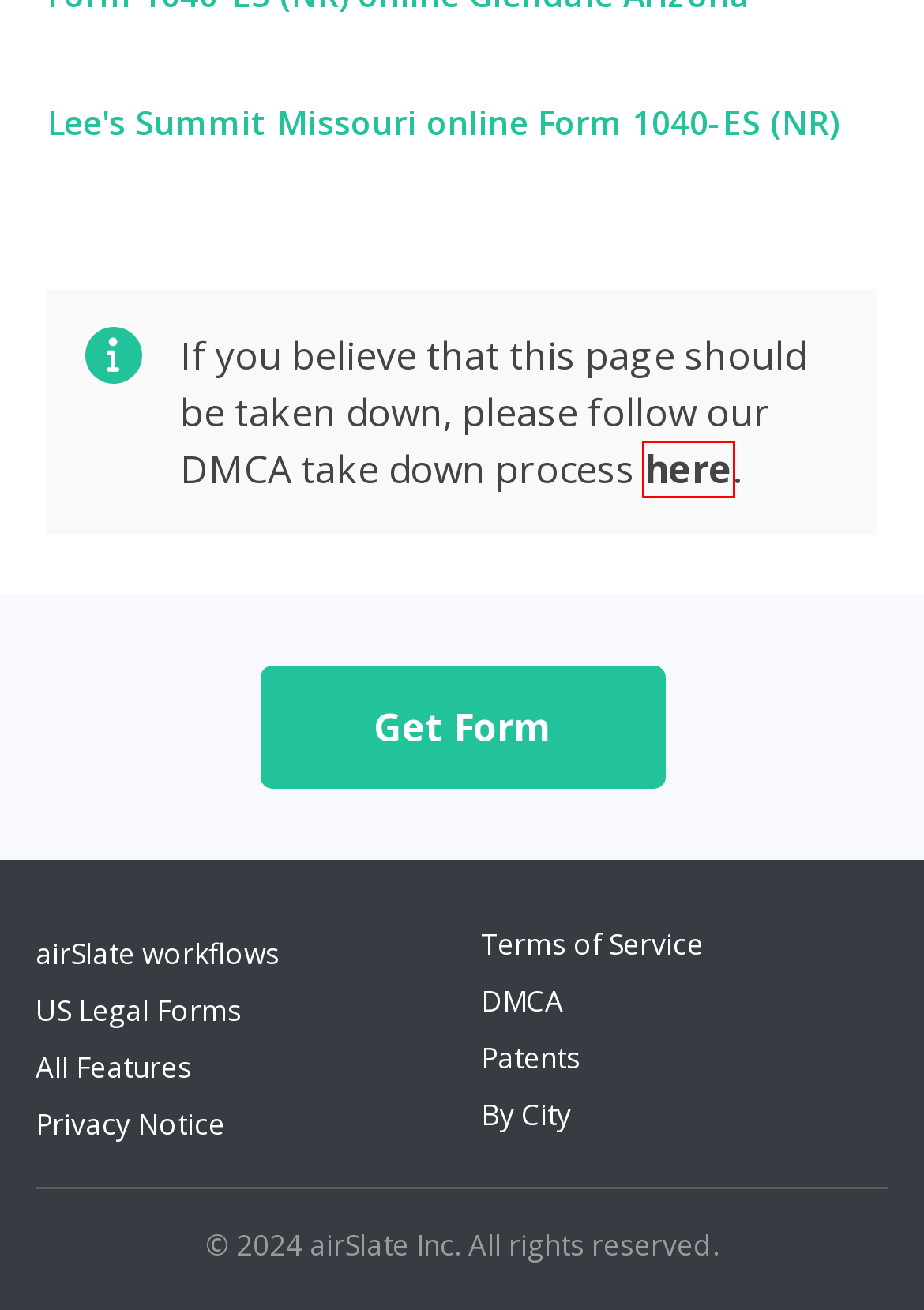You have been given a screenshot of a webpage with a red bounding box around a UI element. Select the most appropriate webpage description for the new webpage that appears after clicking the element within the red bounding box. The choices are:
A. PRIVACY NOTICE
B. Recaptcha
C. Find Form 1040-ES (NR) for Exact City
D. TERMS OF SERVICE
E. DMCA
F. Total Population Of World - Fillable and Editable PDF Template
G. Possible Form 1040-ES (NR) Modifications
H. COOKIES

E